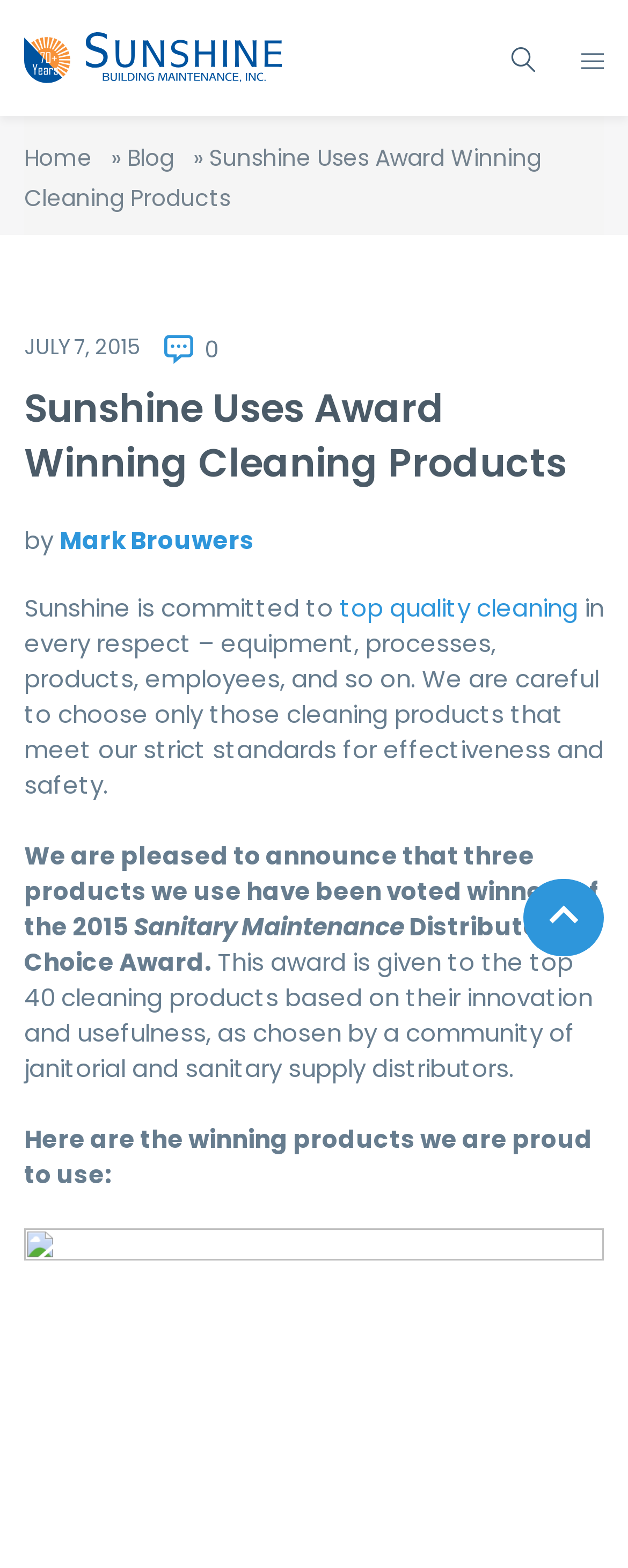Provide a brief response to the question below using one word or phrase:
What is the name of the award-winning products' category?

Sanitary Maintenance